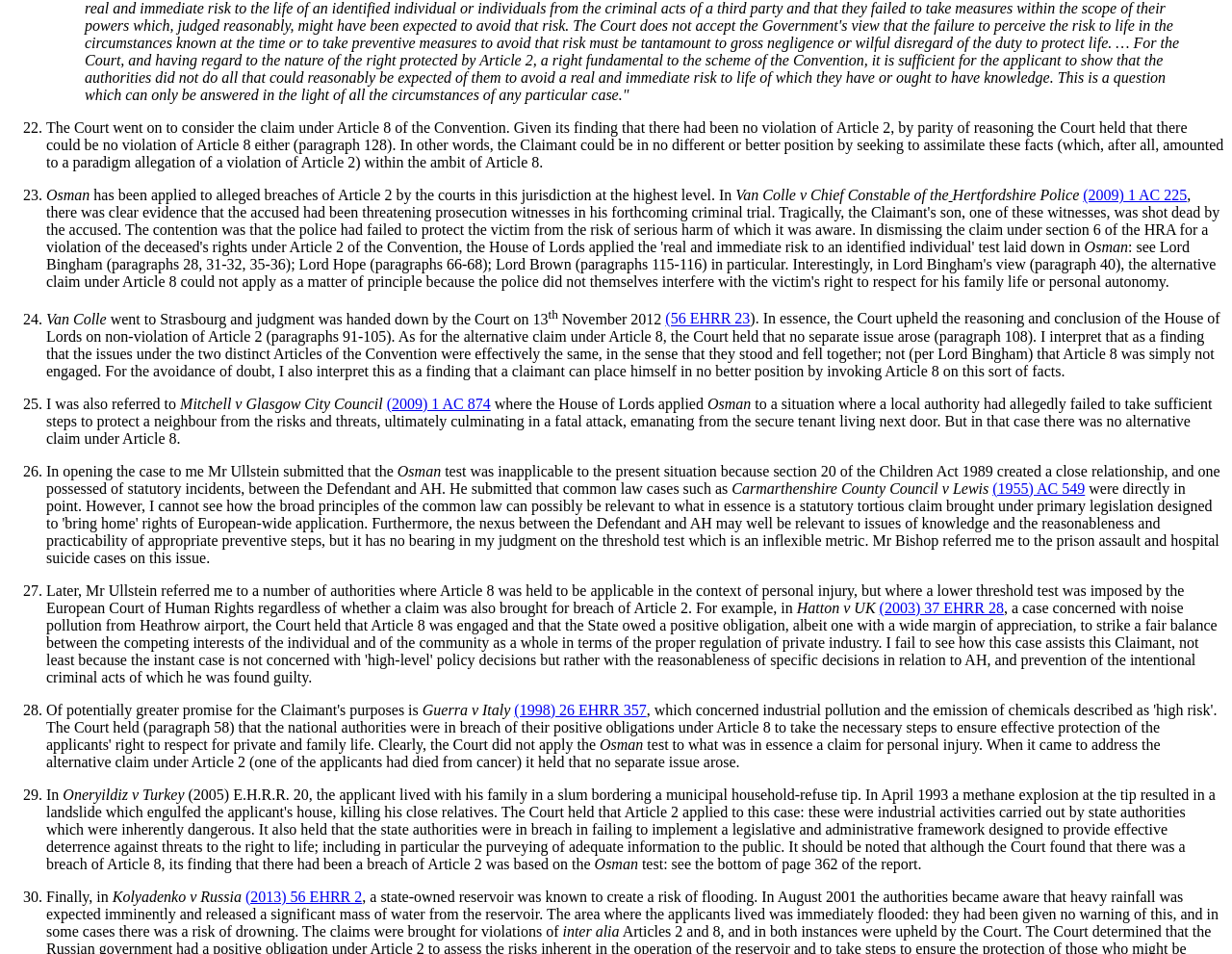Provide the bounding box coordinates of the HTML element described by the text: "(2013) 56 EHRR 2".

[0.199, 0.931, 0.294, 0.948]